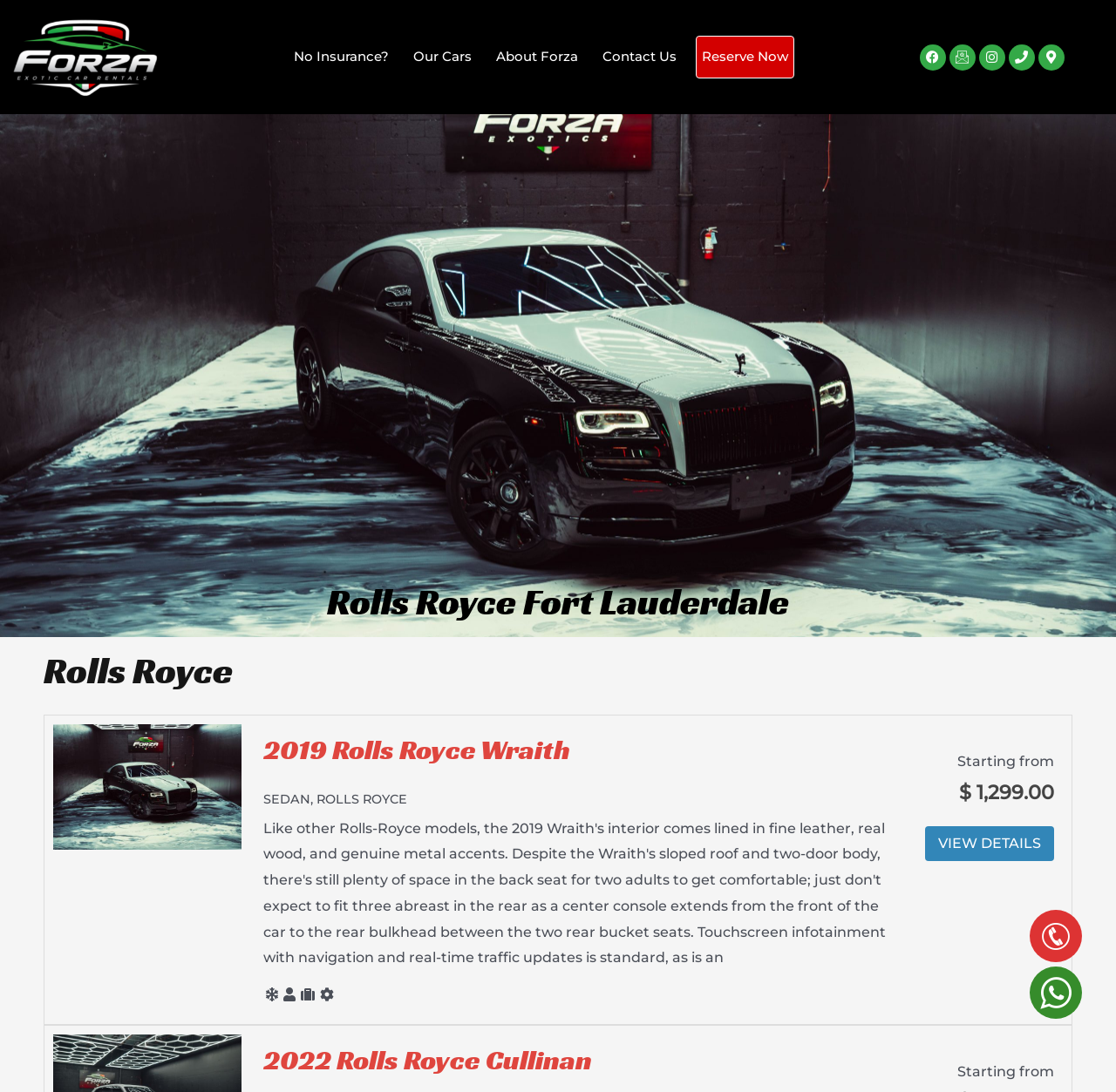Use a single word or phrase to answer the question: What is the purpose of the 'Reserve Now' button?

To reserve a car